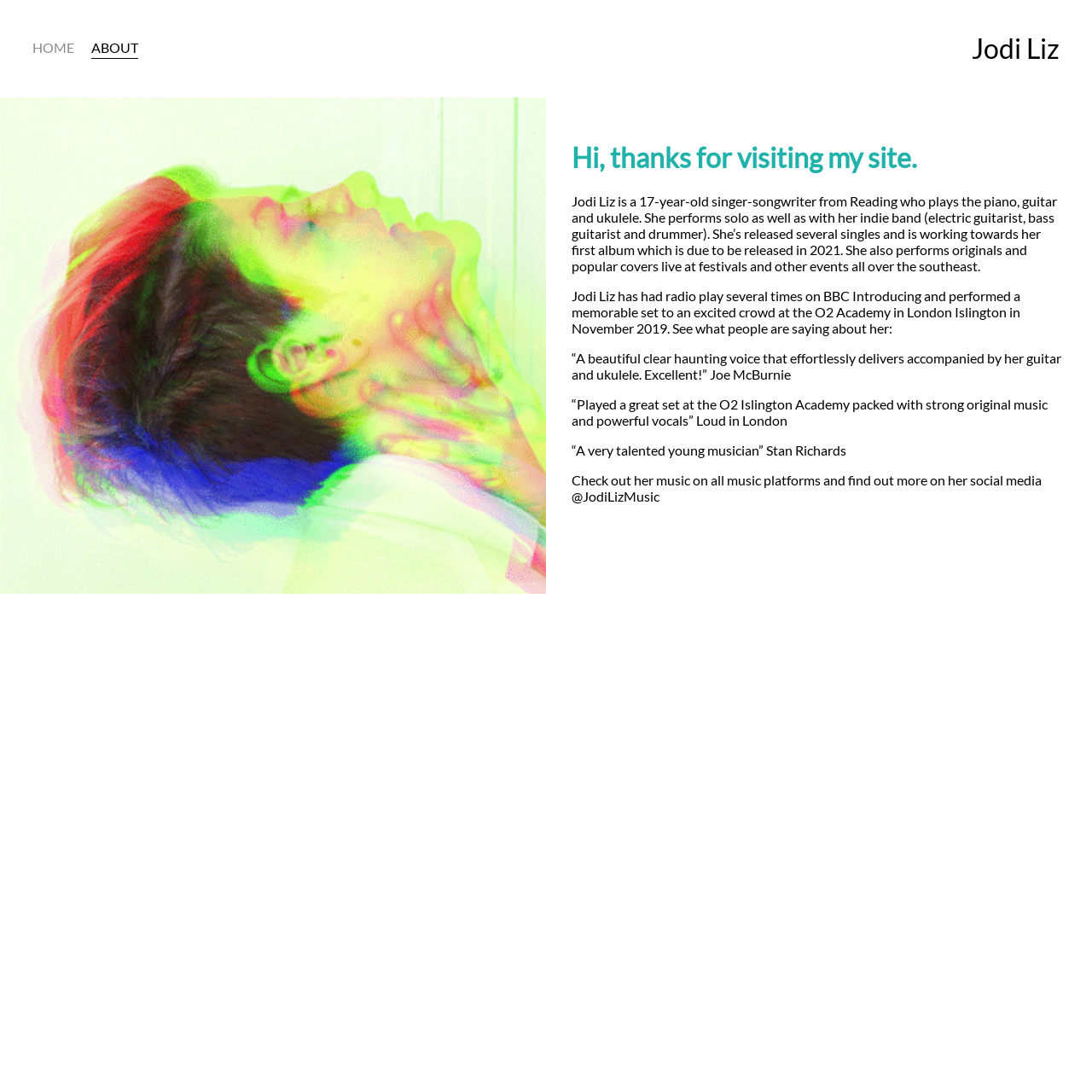Answer the question in one word or a short phrase:
What is Jodi Liz's age?

17